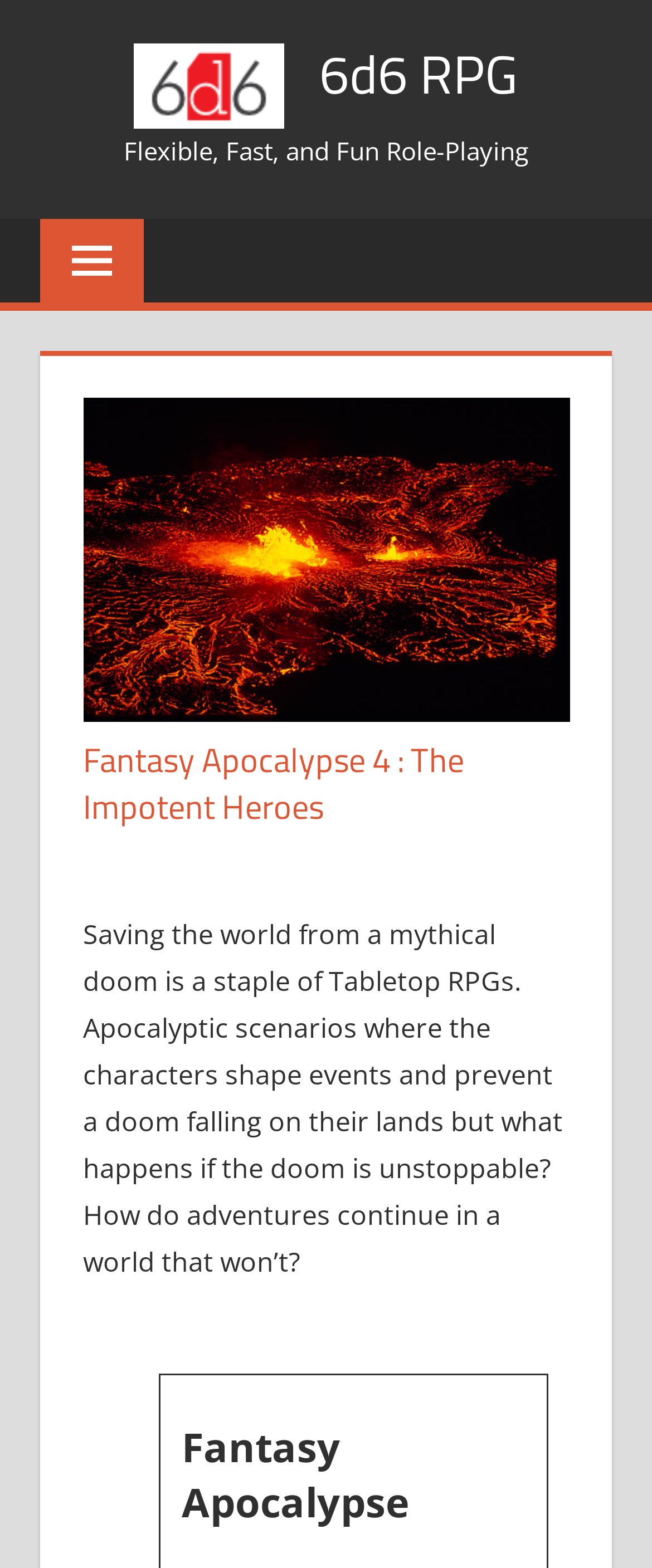What is the bounding box coordinate of the heading 'Fantasy Apocalypse'?
Give a single word or phrase answer based on the content of the image.

[0.278, 0.905, 0.804, 0.976]